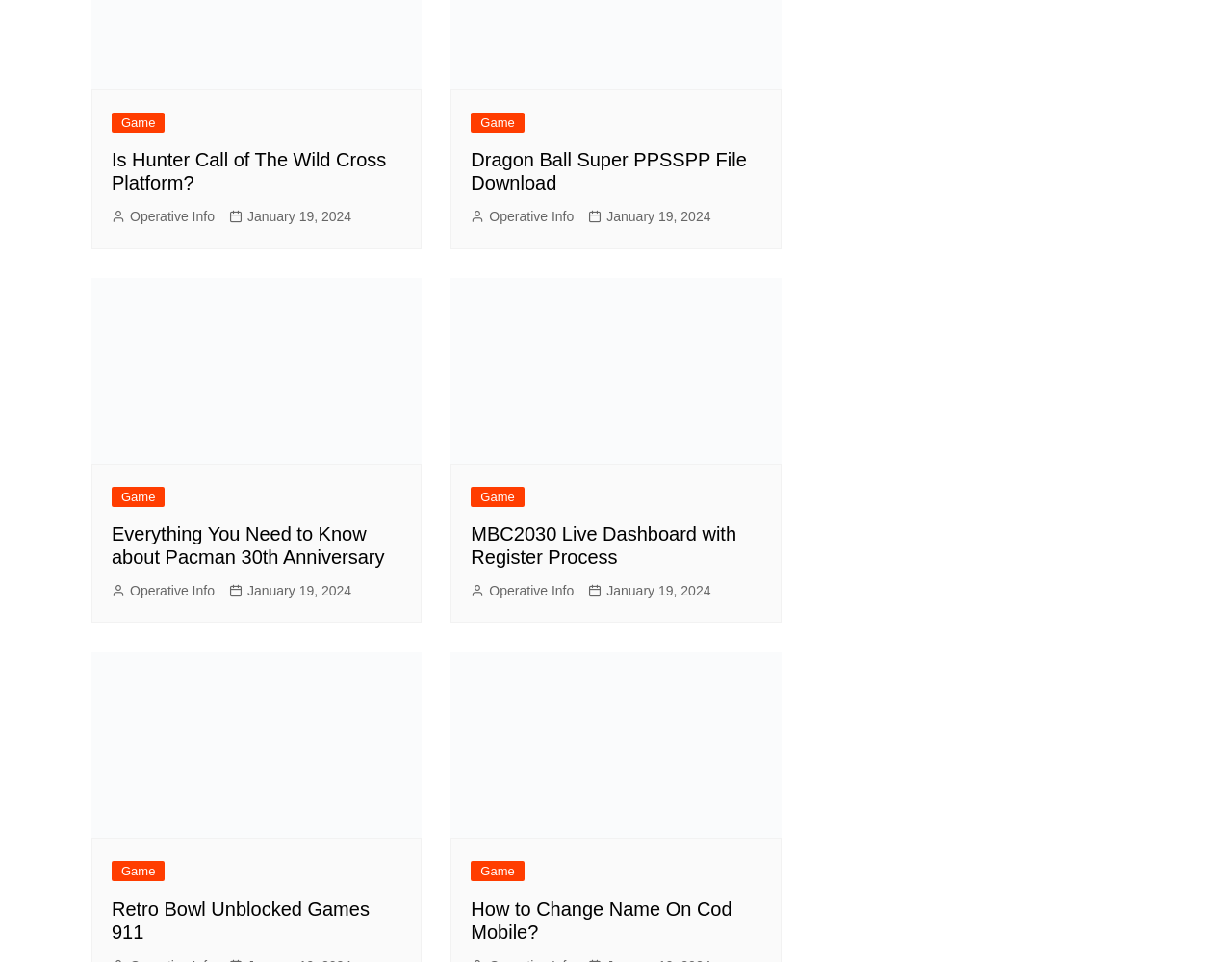Locate the bounding box coordinates of the clickable area to execute the instruction: "Click on 'Is Hunter Call of The Wild Cross Platform?'". Provide the coordinates as four float numbers between 0 and 1, represented as [left, top, right, bottom].

[0.091, 0.154, 0.326, 0.202]